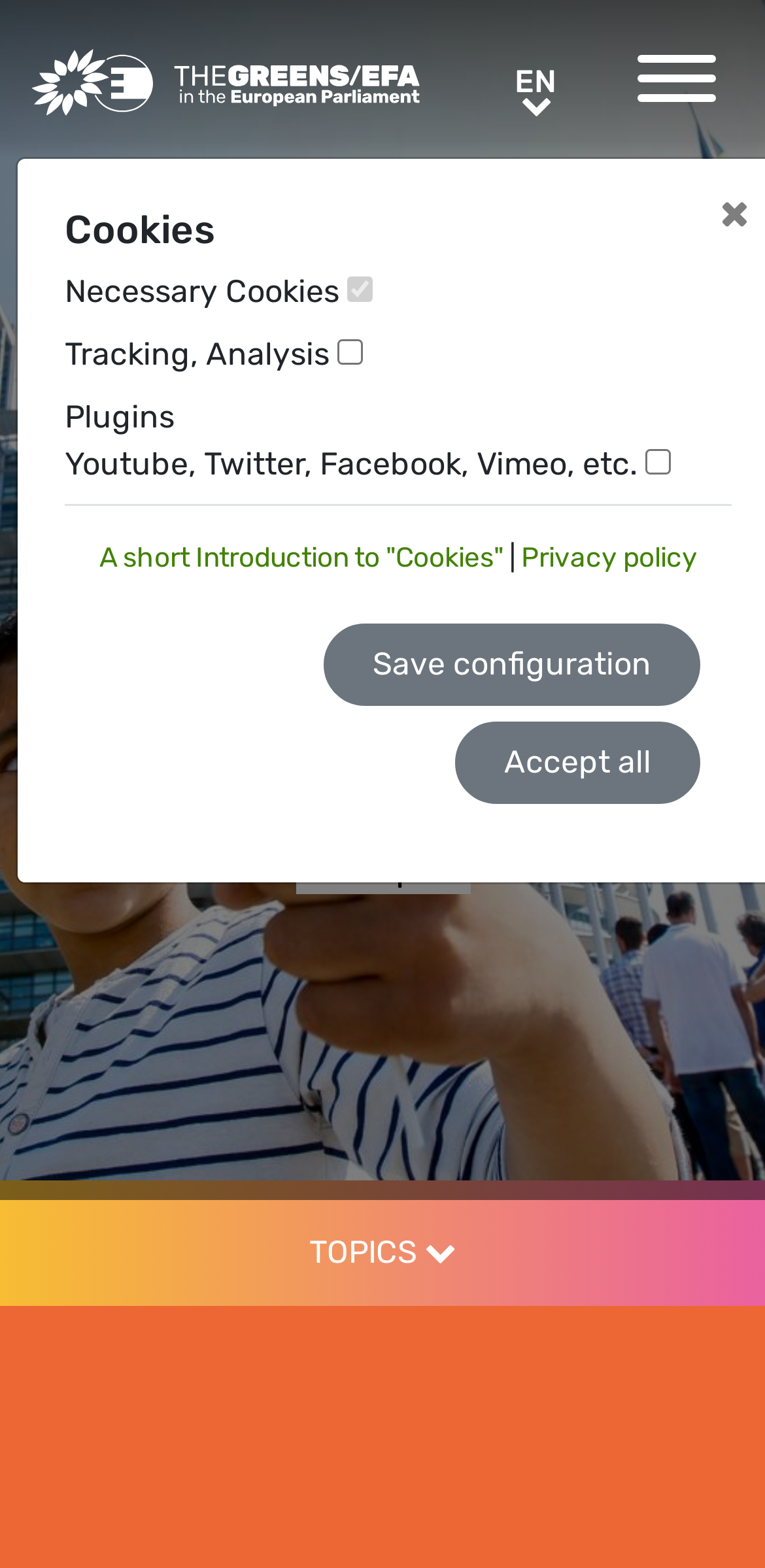Provide the bounding box coordinates of the area you need to click to execute the following instruction: "Explore topics".

[0.0, 0.765, 1.0, 0.833]